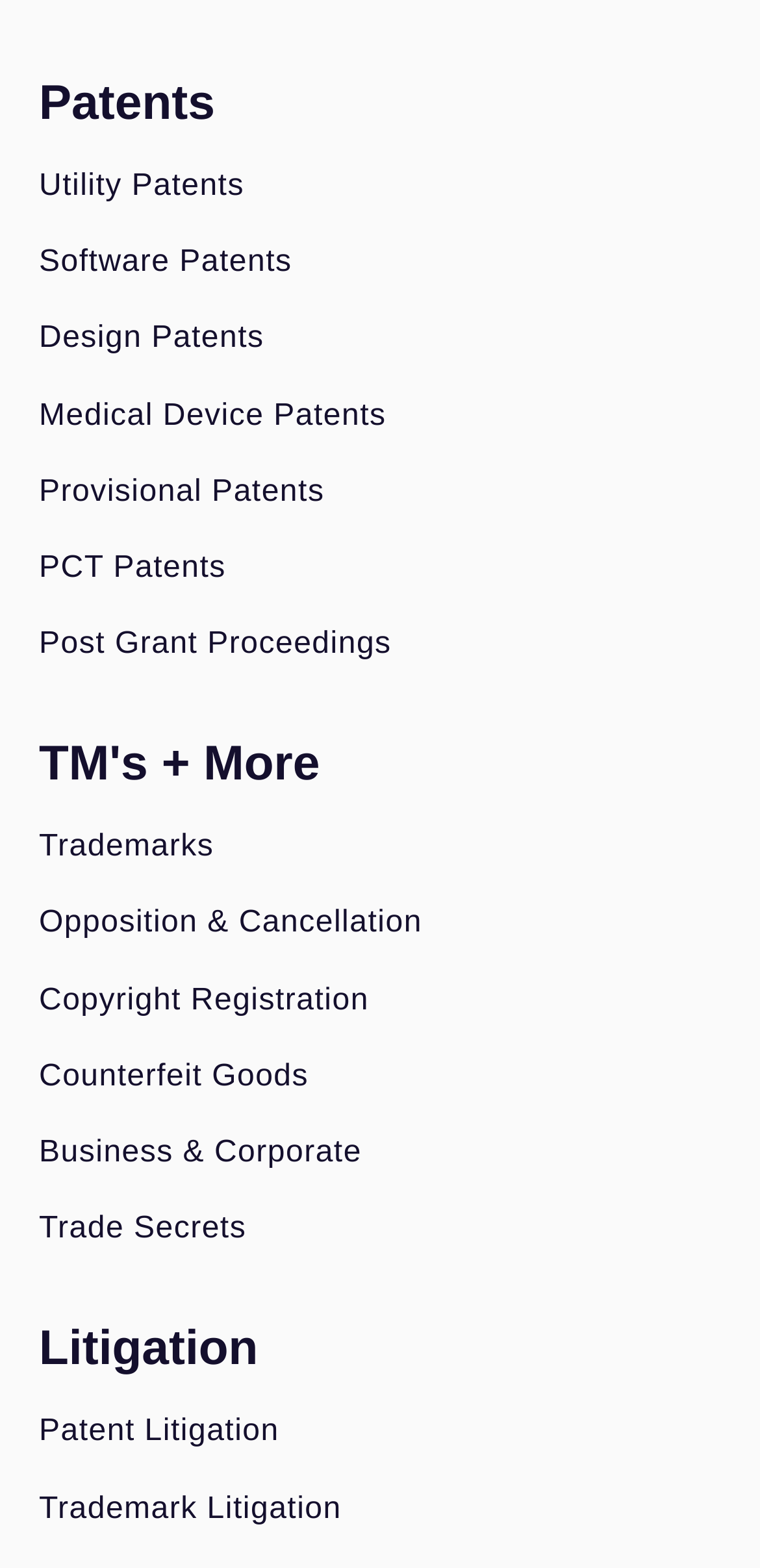Locate the bounding box of the UI element based on this description: "Medical Device Patents". Provide four float numbers between 0 and 1 as [left, top, right, bottom].

[0.051, 0.253, 0.949, 0.277]